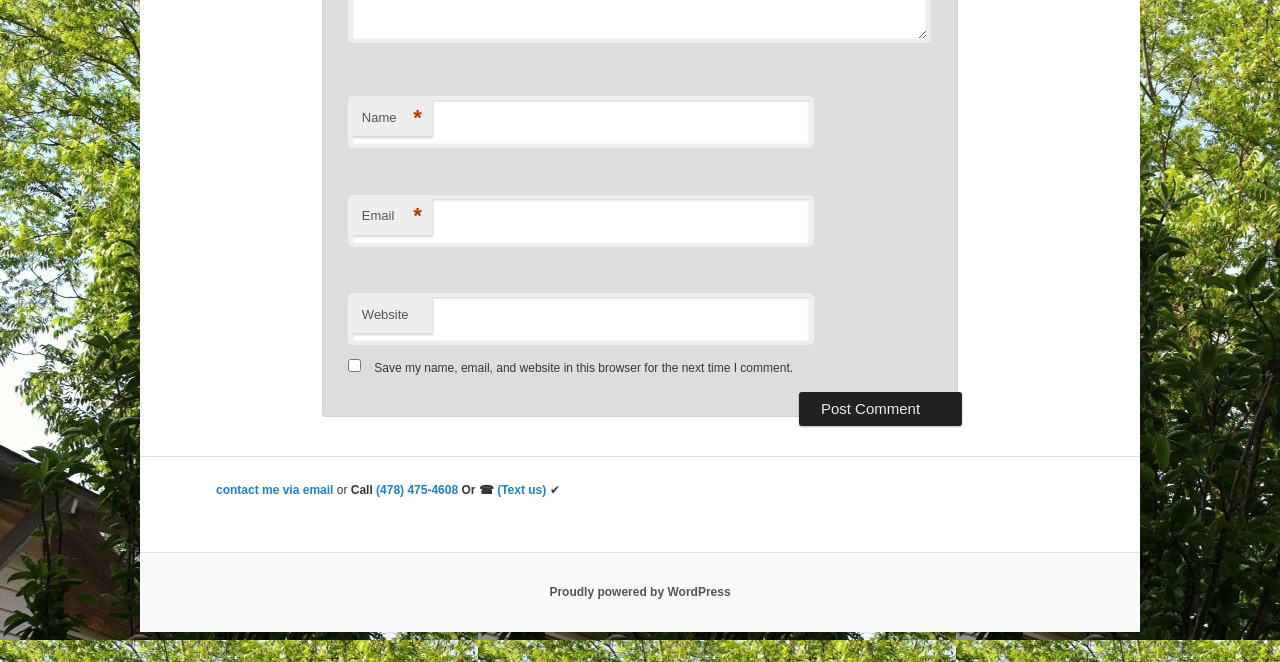Is the checkbox checked by default?
Using the screenshot, give a one-word or short phrase answer.

No